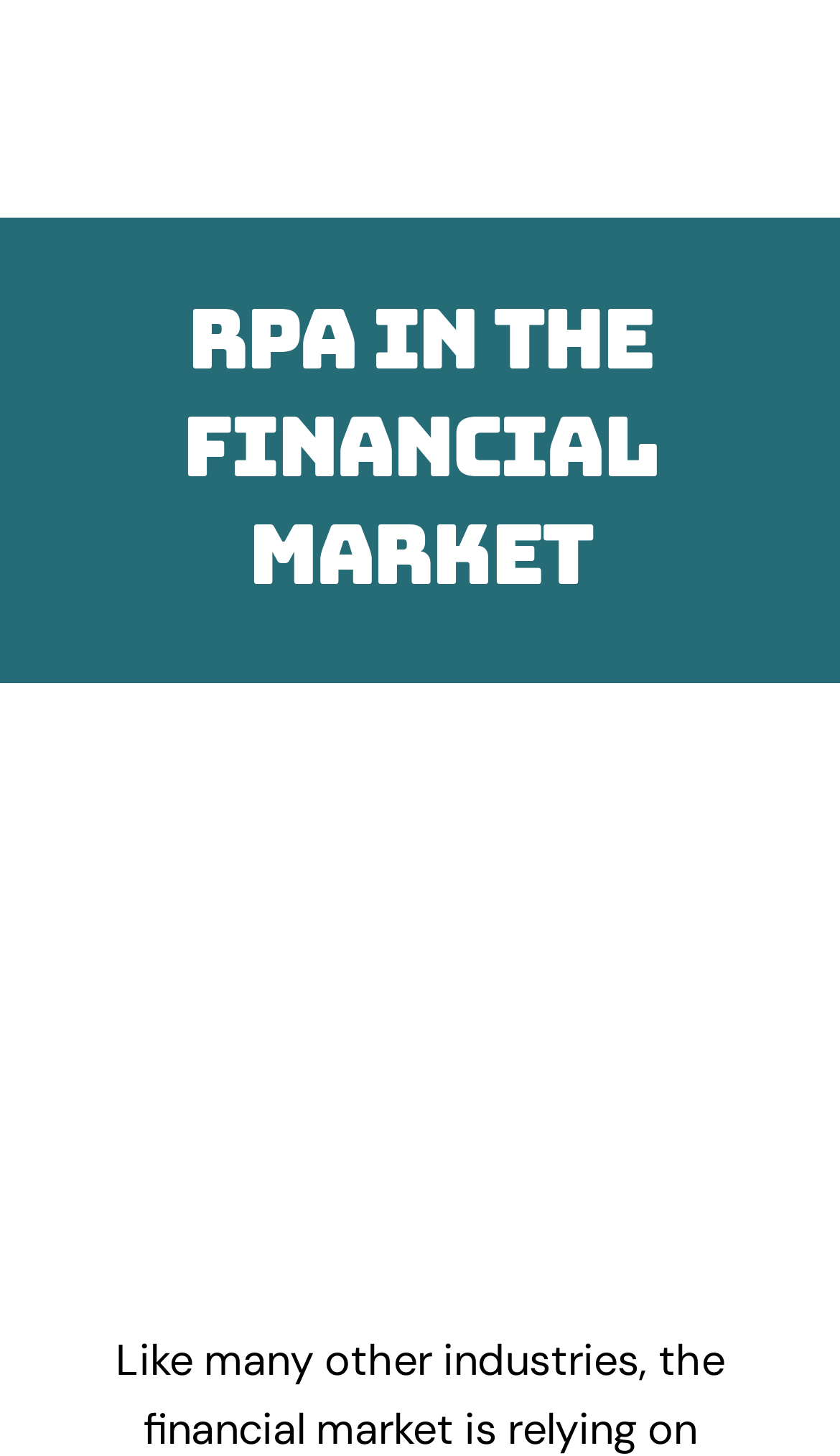Use a single word or phrase to answer this question: 
Is the menu expanded?

No